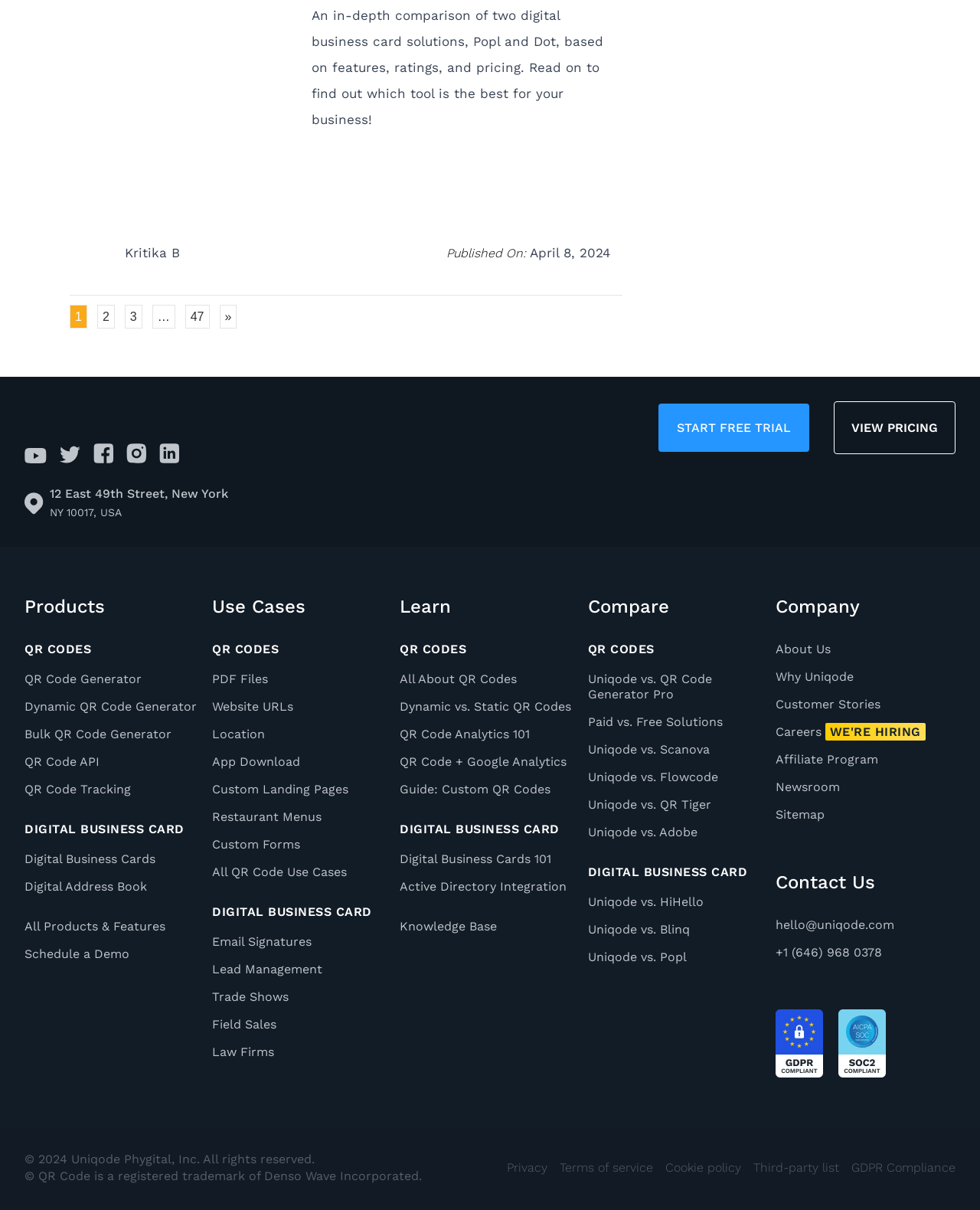Please locate the bounding box coordinates of the element that should be clicked to complete the given instruction: "Click on the START FREE TRIAL button".

[0.672, 0.333, 0.826, 0.373]